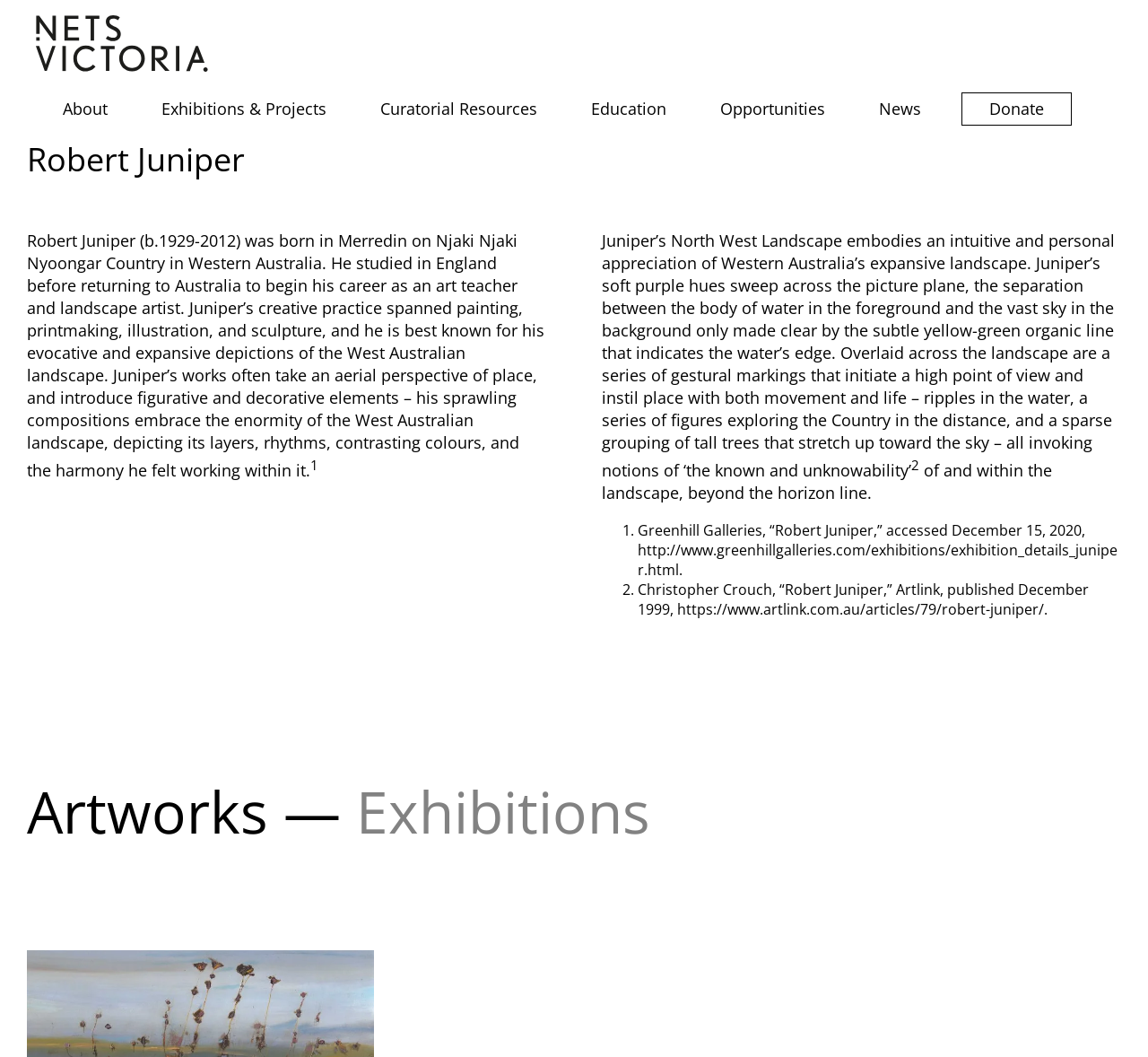Indicate the bounding box coordinates of the element that must be clicked to execute the instruction: "Read about Vietnam Visa From Algeria". The coordinates should be given as four float numbers between 0 and 1, i.e., [left, top, right, bottom].

None